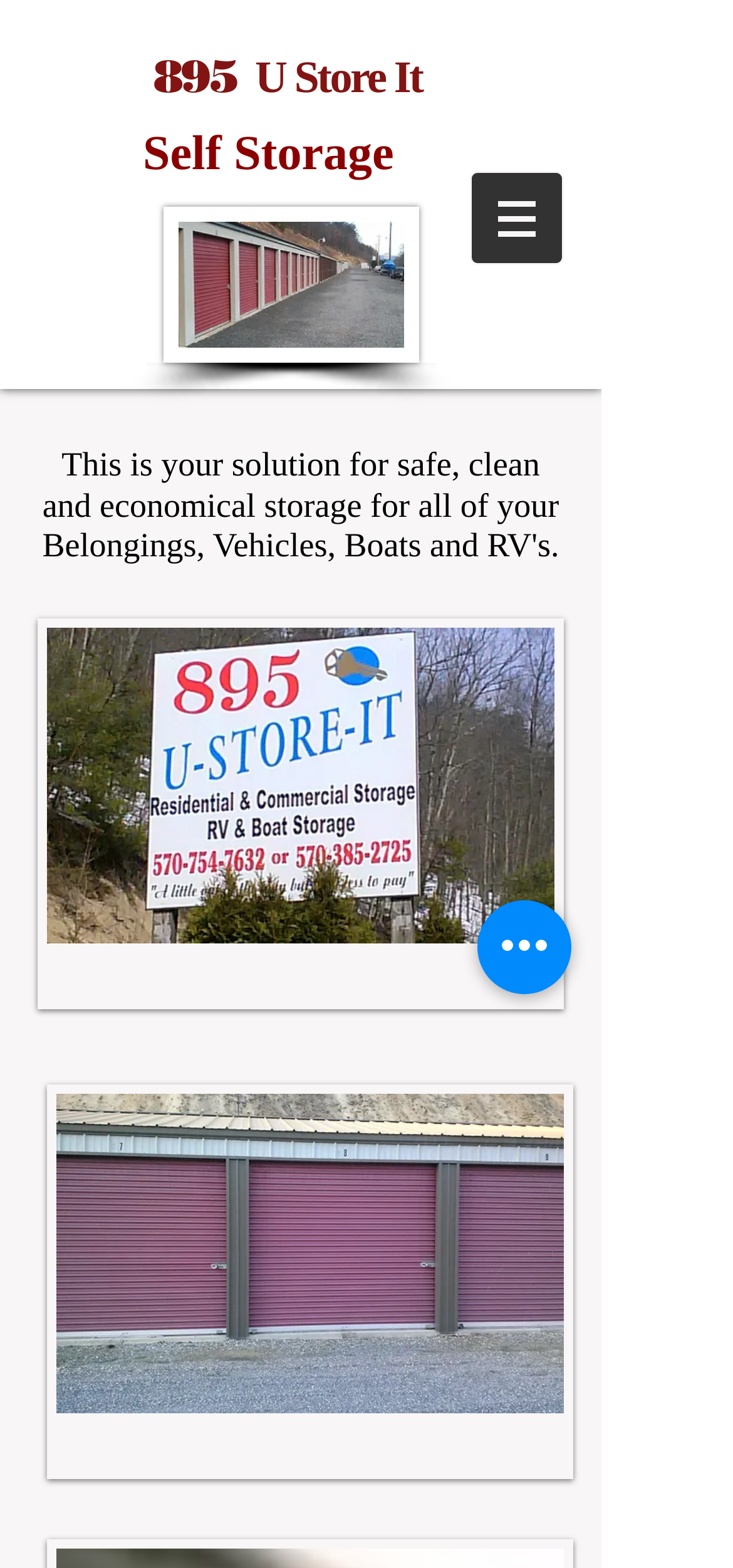What type of storage is provided?
Using the information from the image, give a concise answer in one word or a short phrase.

Self Storage